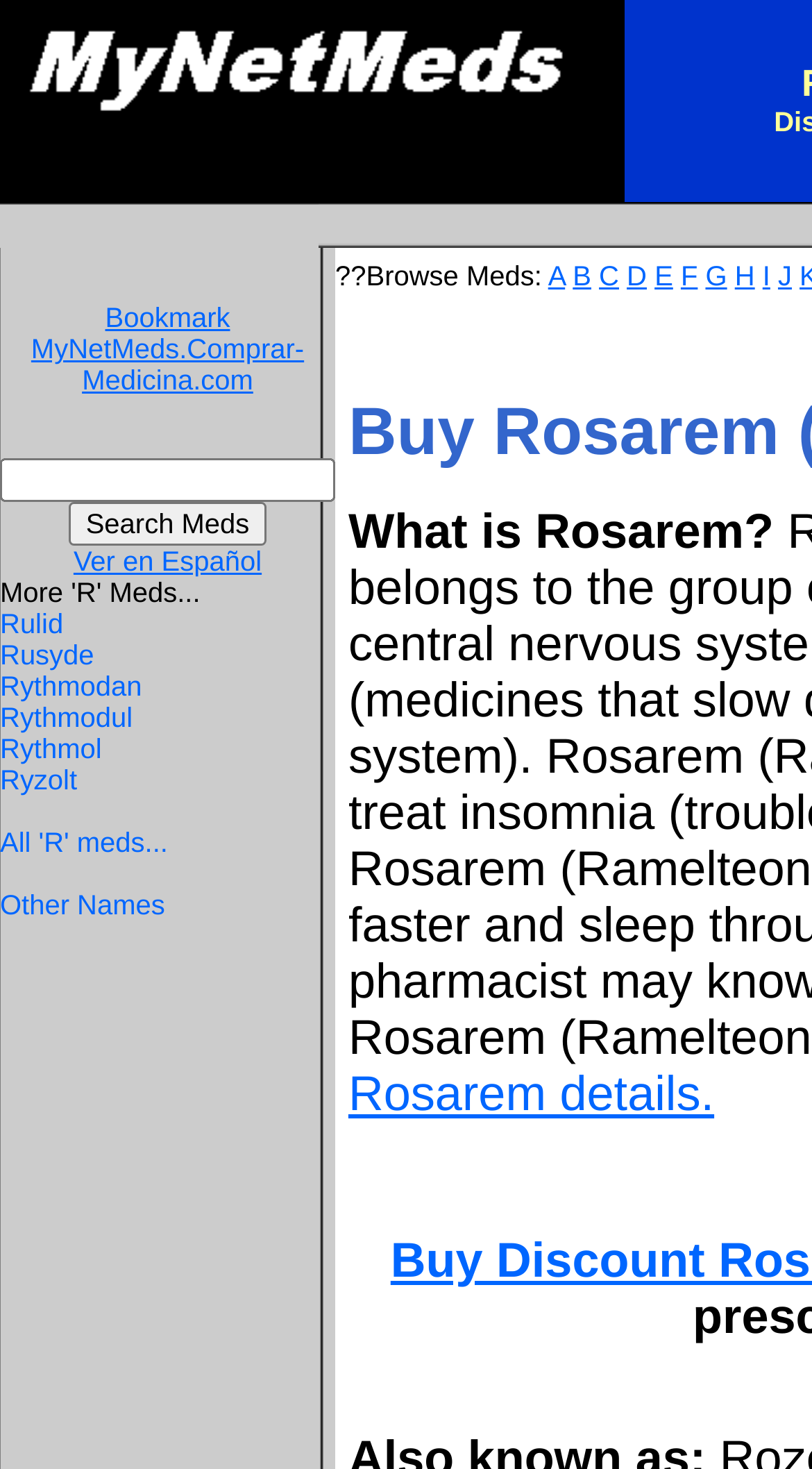Using the provided description All 'R' meds..., find the bounding box coordinates for the UI element. Provide the coordinates in (top-left x, top-left y, bottom-right x, bottom-right y) format, ensuring all values are between 0 and 1.

[0.0, 0.563, 0.207, 0.585]